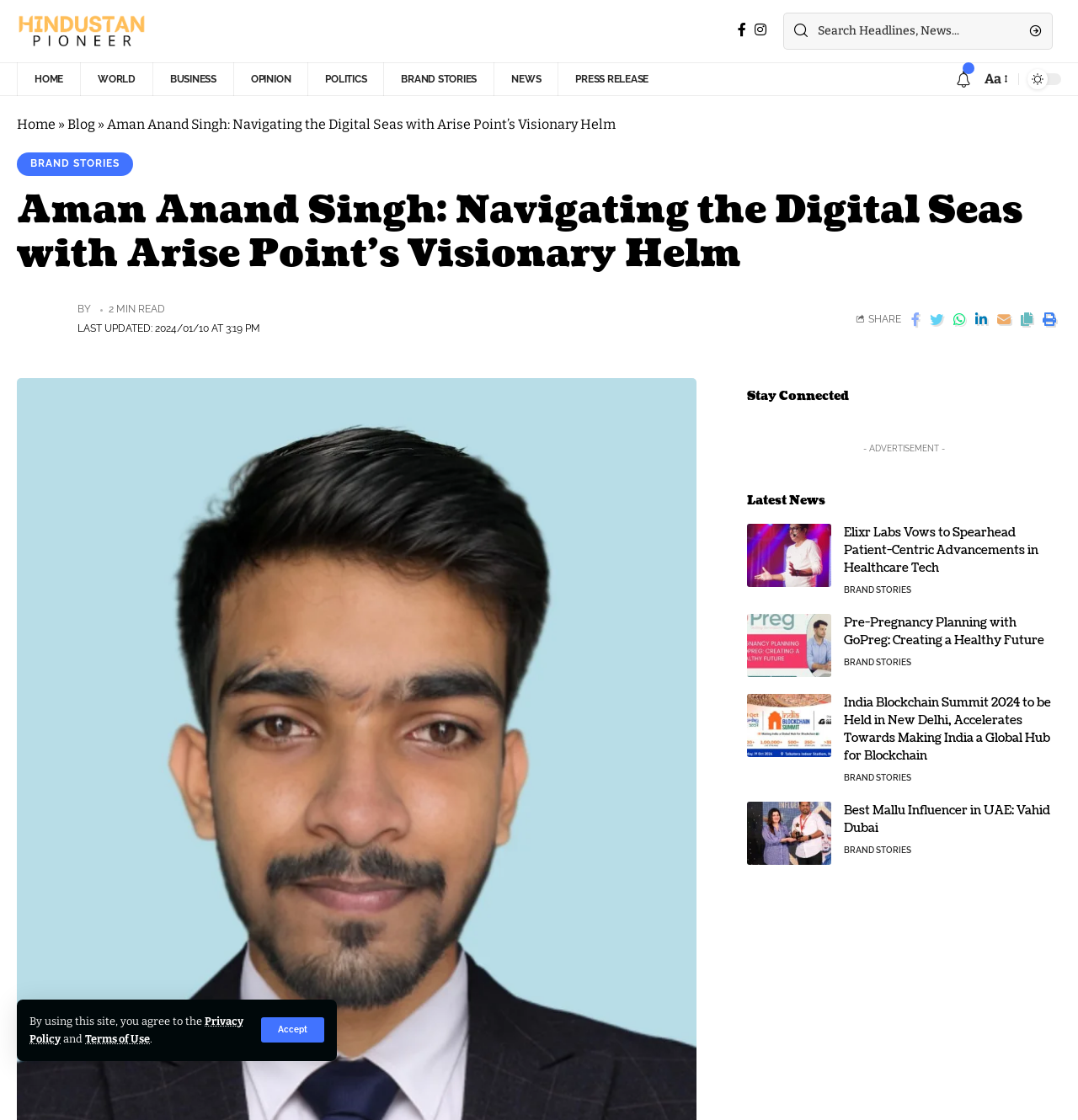Find the bounding box coordinates for the area you need to click to carry out the instruction: "Share the article on social media". The coordinates should be four float numbers between 0 and 1, indicated as [left, top, right, bottom].

[0.805, 0.279, 0.836, 0.29]